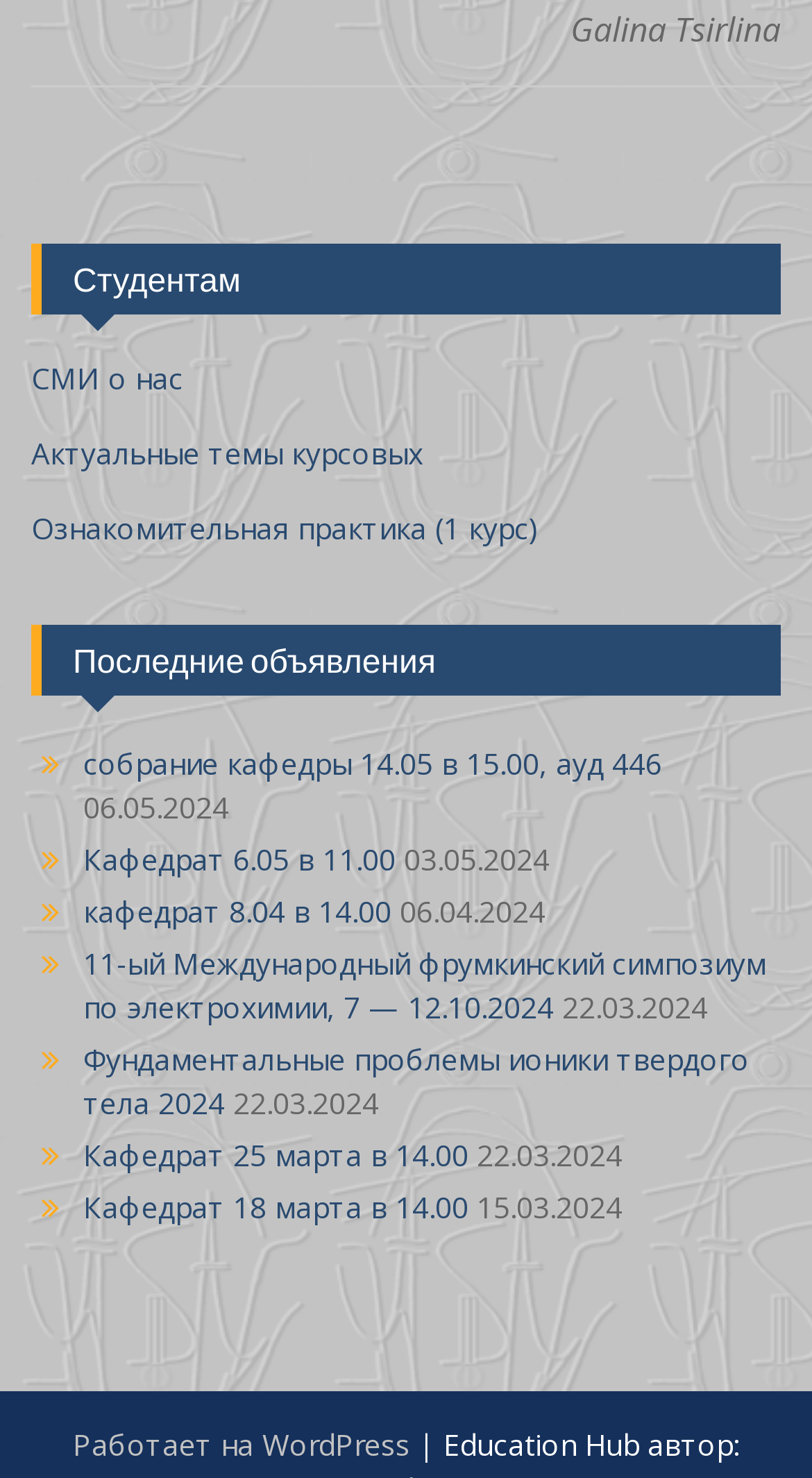Please identify the bounding box coordinates of the area that needs to be clicked to fulfill the following instruction: "Check 'собрание кафедры 14.05 в 15.00, ауд 446'."

[0.103, 0.503, 0.815, 0.53]